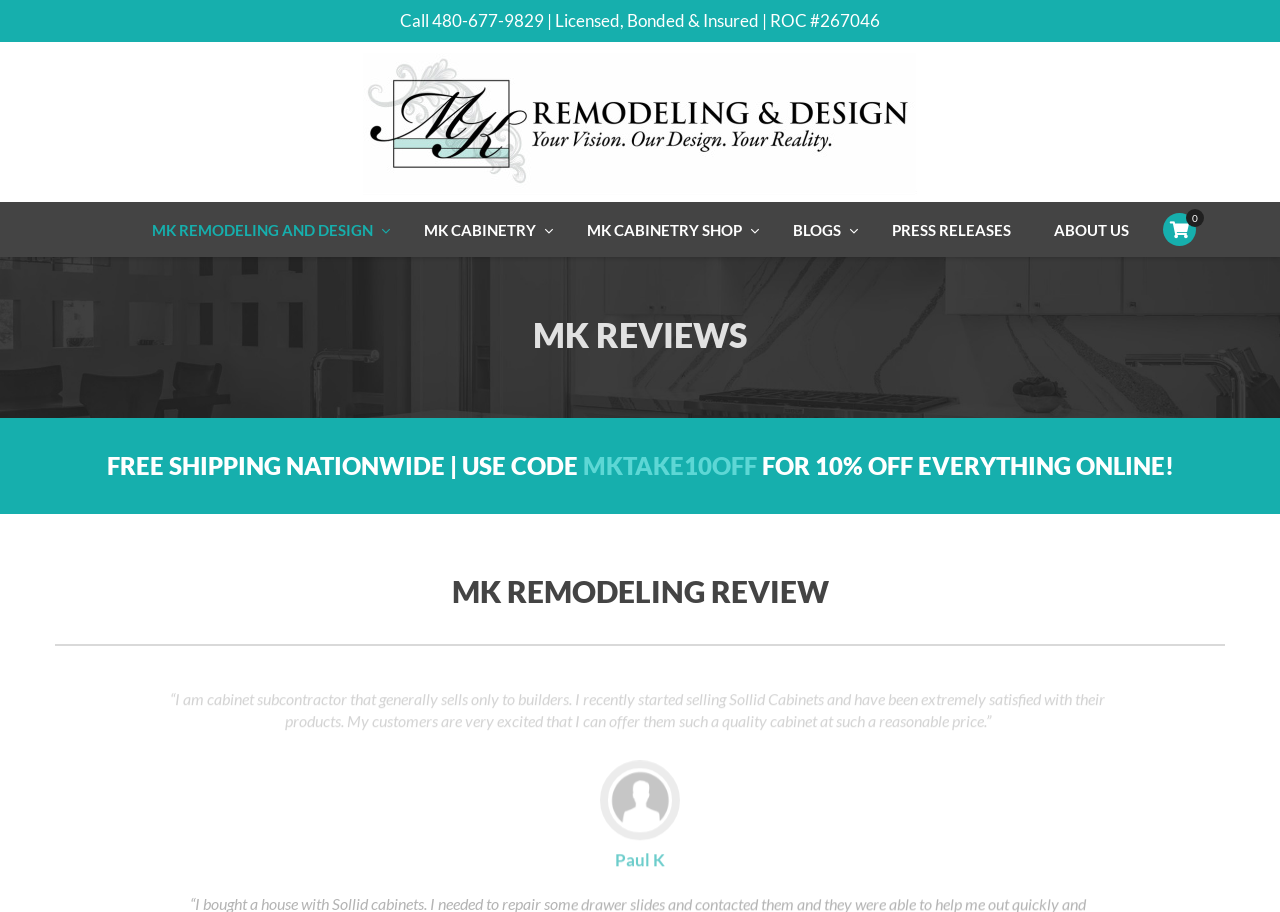What is the name of the company?
Refer to the image and respond with a one-word or short-phrase answer.

MK Remodeling & Design